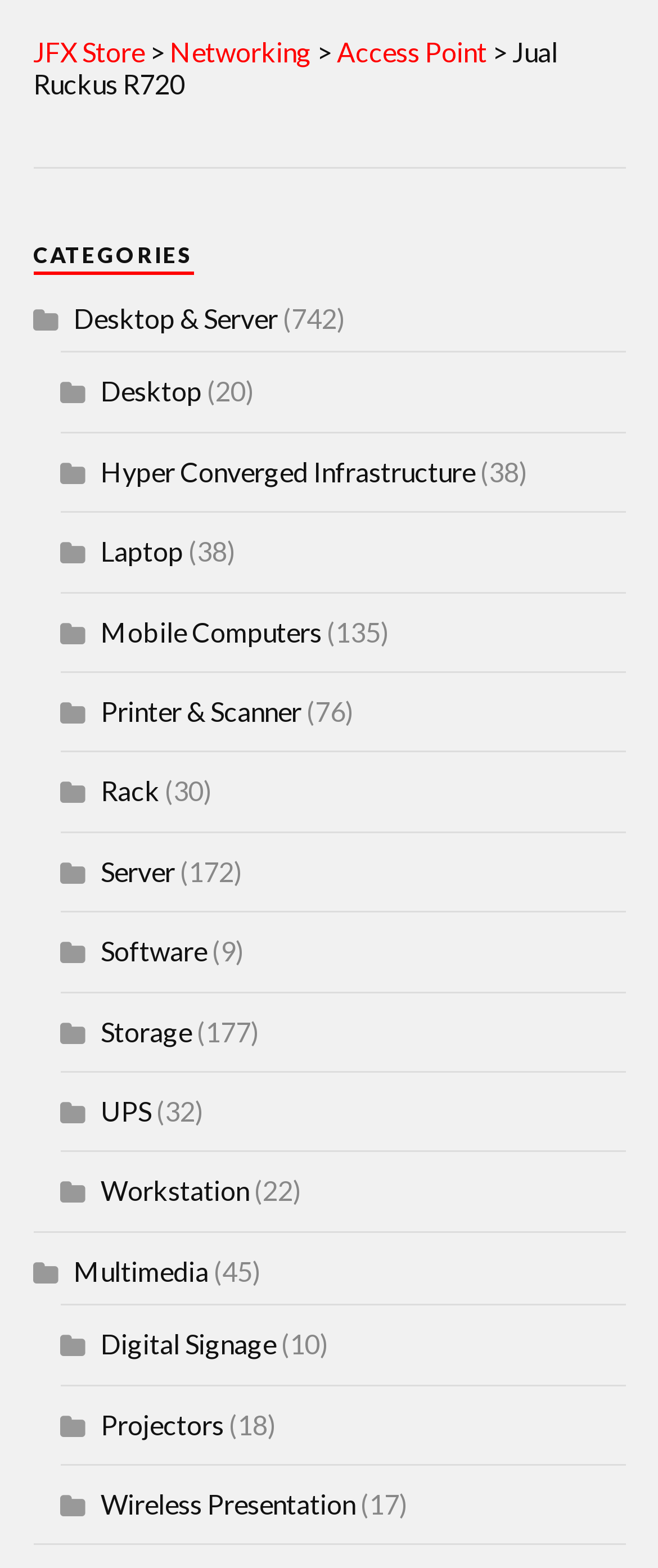Provide the bounding box coordinates for the UI element described in this sentence: "Workstation". The coordinates should be four float values between 0 and 1, i.e., [left, top, right, bottom].

[0.153, 0.749, 0.378, 0.77]